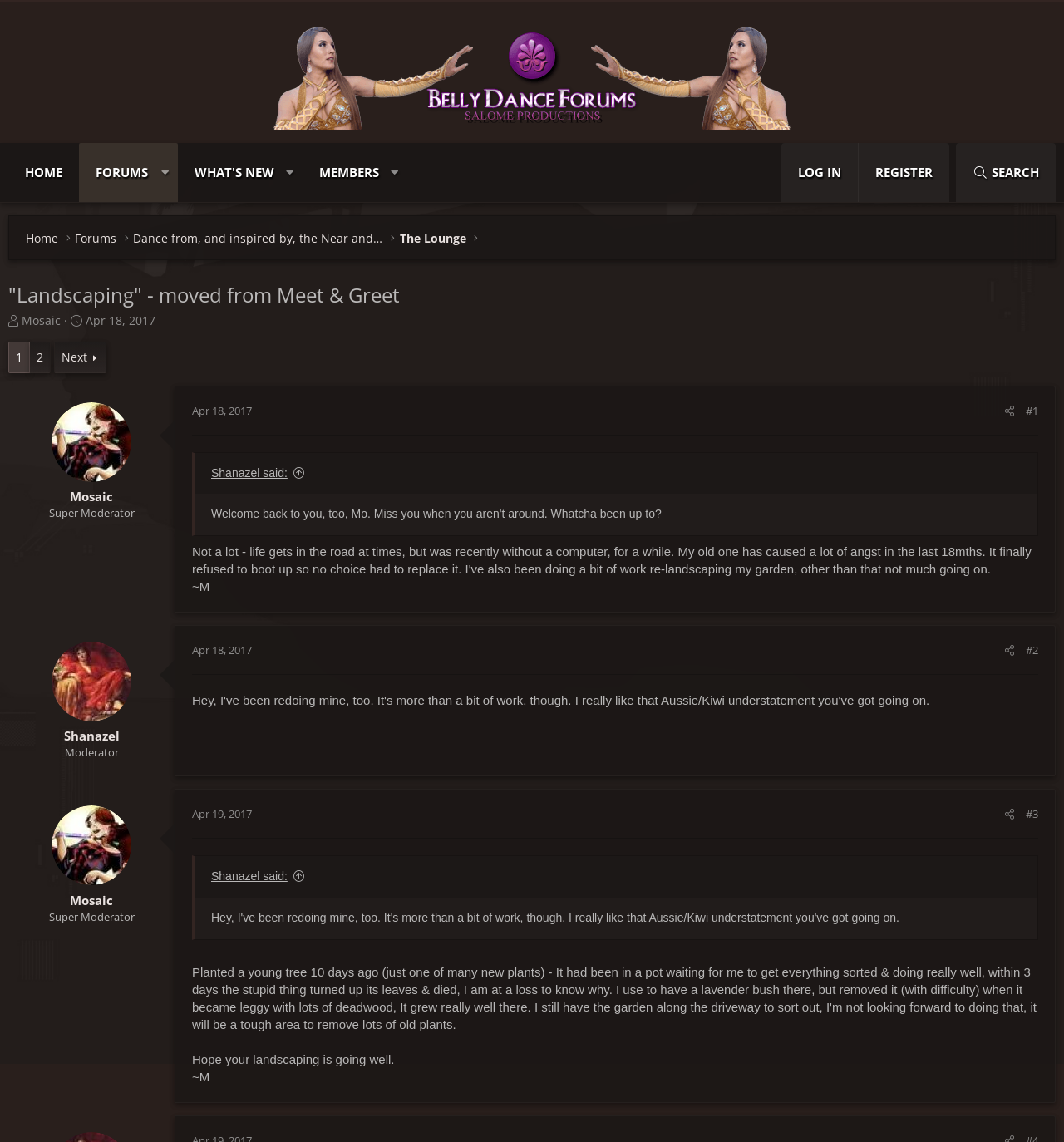Answer the following query concisely with a single word or phrase:
What is the date of the first post?

Apr 18, 2017